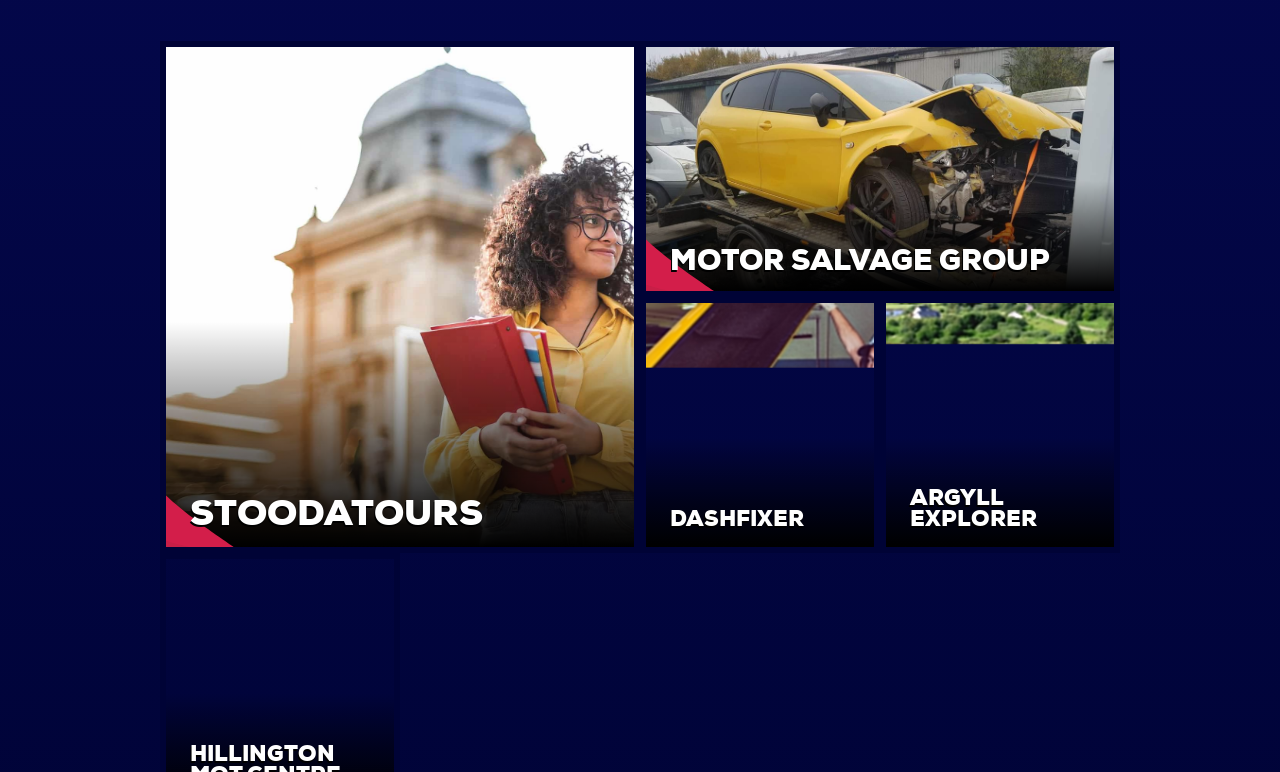Please find the bounding box coordinates of the section that needs to be clicked to achieve this instruction: "Check the contact information".

None